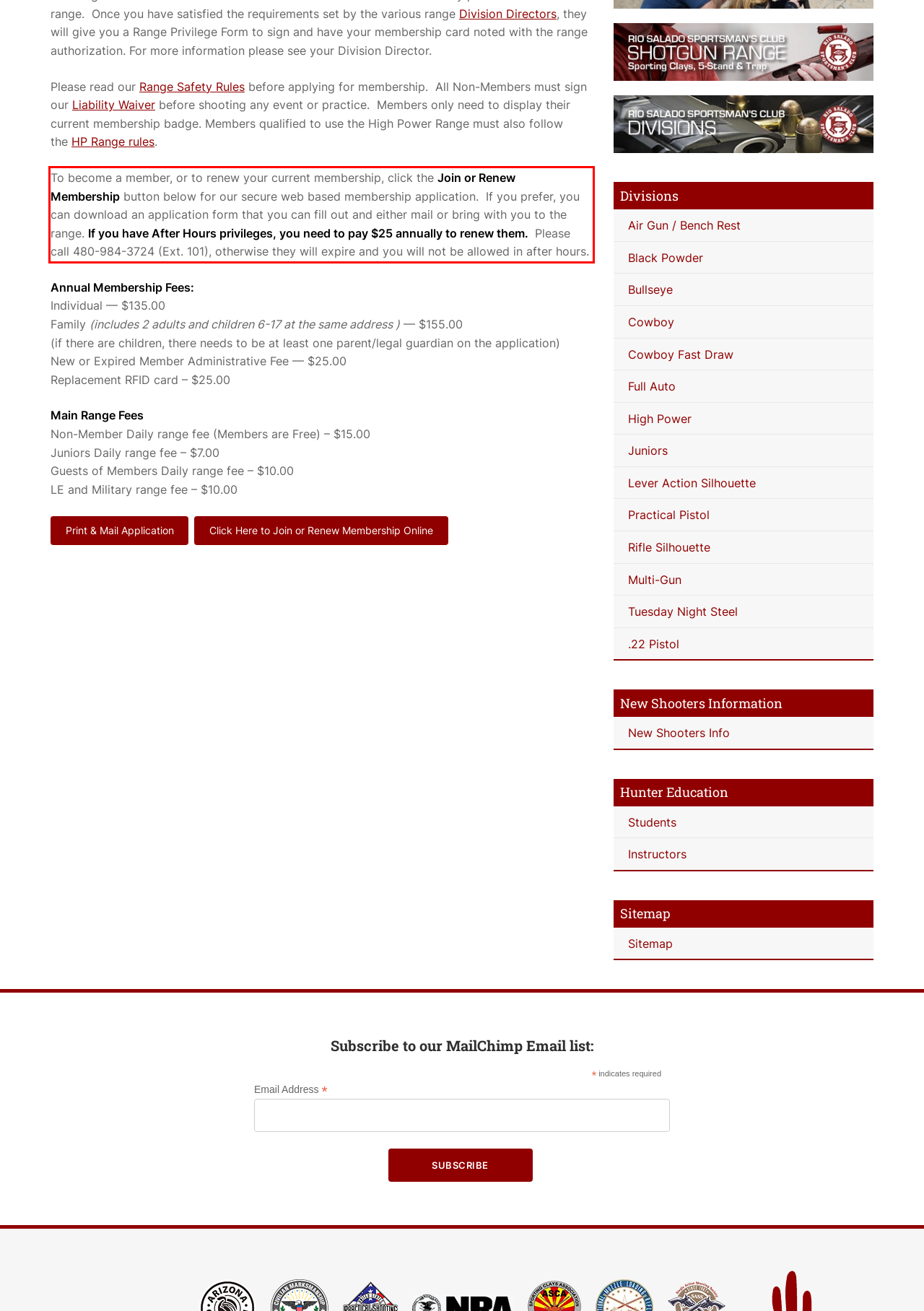Look at the screenshot of the webpage, locate the red rectangle bounding box, and generate the text content that it contains.

To become a member, or to renew your current membership, click the Join or Renew Membership button below for our secure web based membership application. If you prefer, you can download an application form that you can fill out and either mail or bring with you to the range. If you have After Hours privileges, you need to pay $25 annually to renew them. Please call 480-984-3724 (Ext. 101), otherwise they will expire and you will not be allowed in after hours.